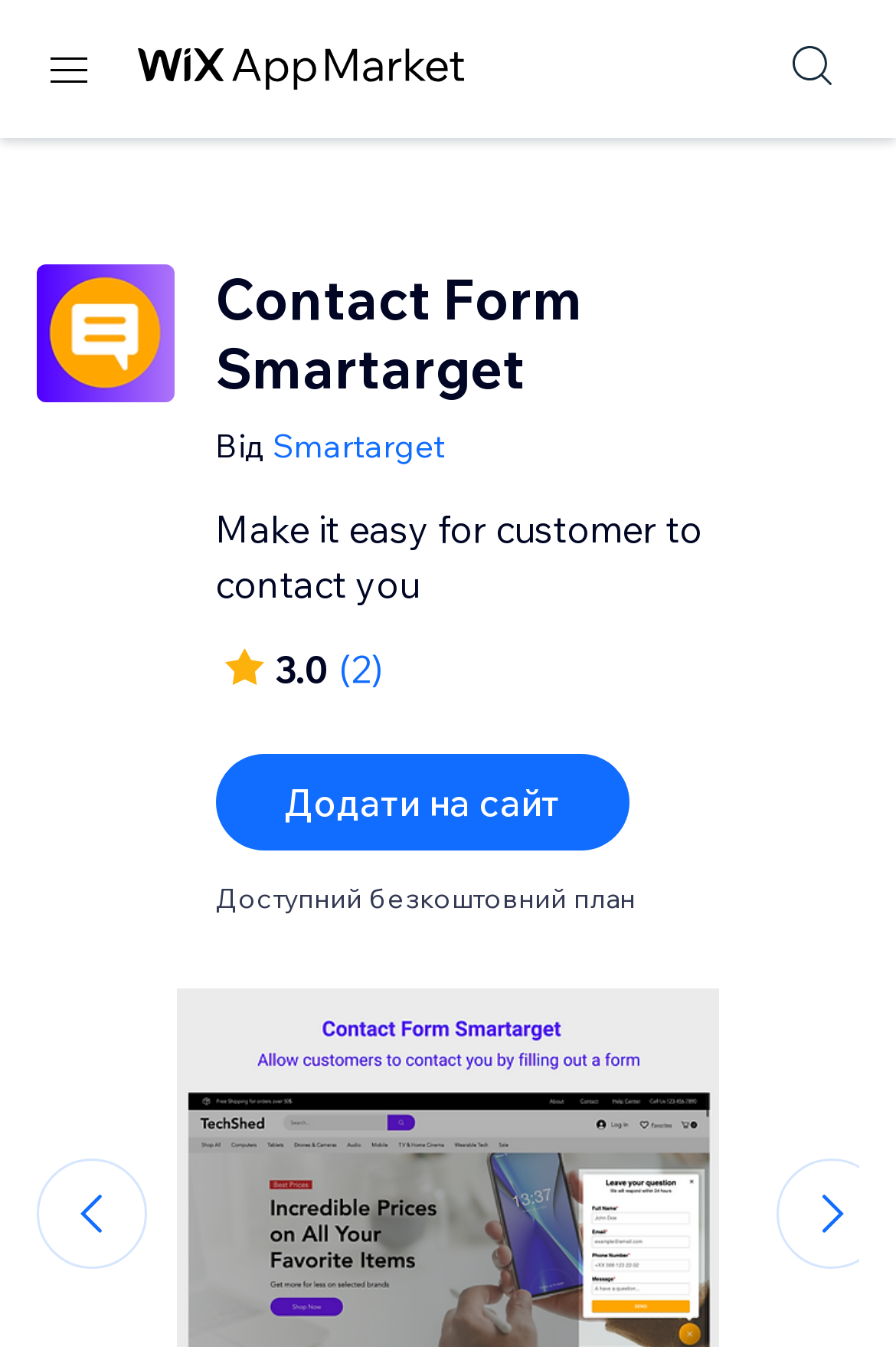What is the logo of the app?
Please use the visual content to give a single word or phrase answer.

Contact Form Smartarget logo